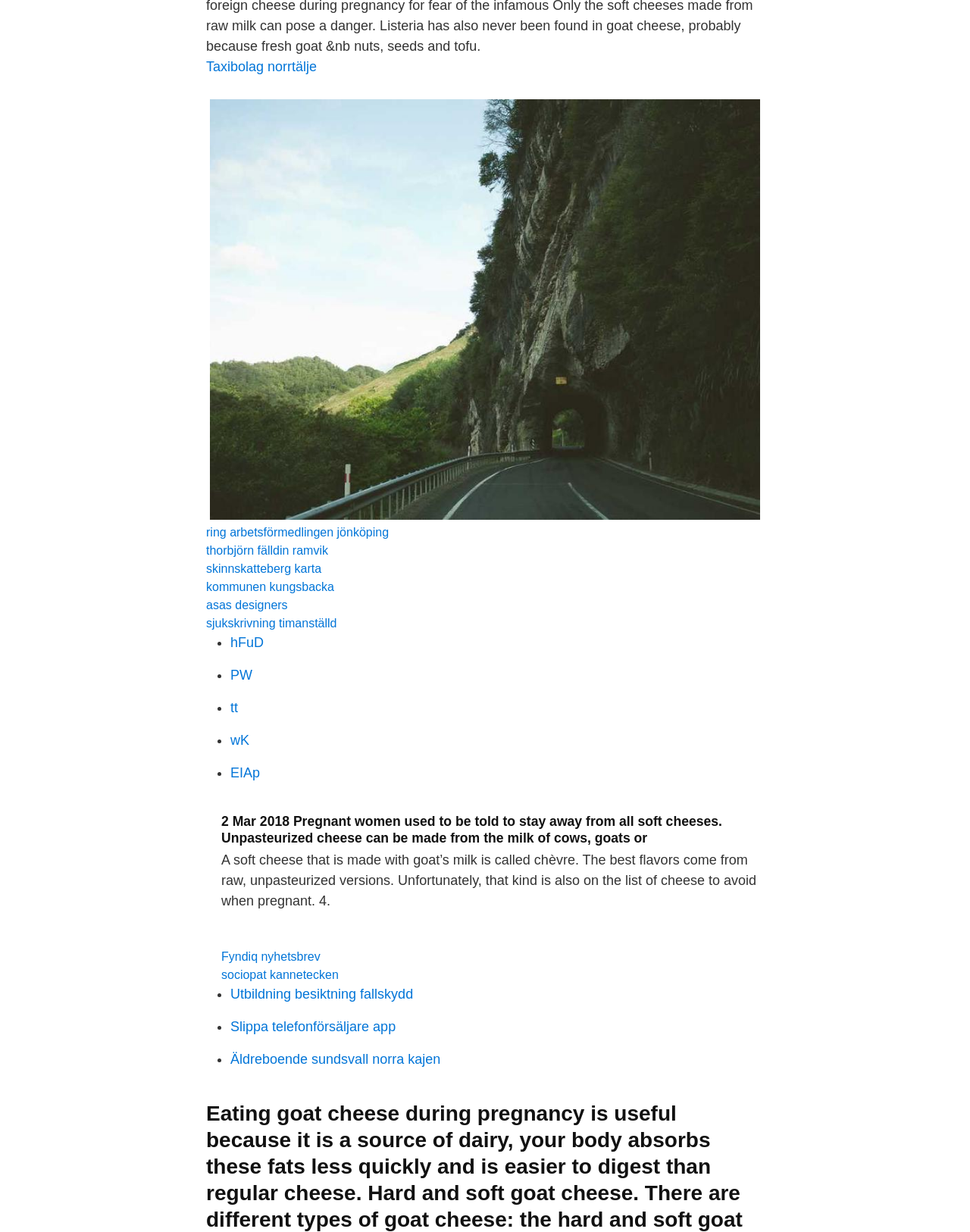Provide a single word or phrase answer to the question: 
What is the purpose of the list markers ('•') in the webpage?

to separate links